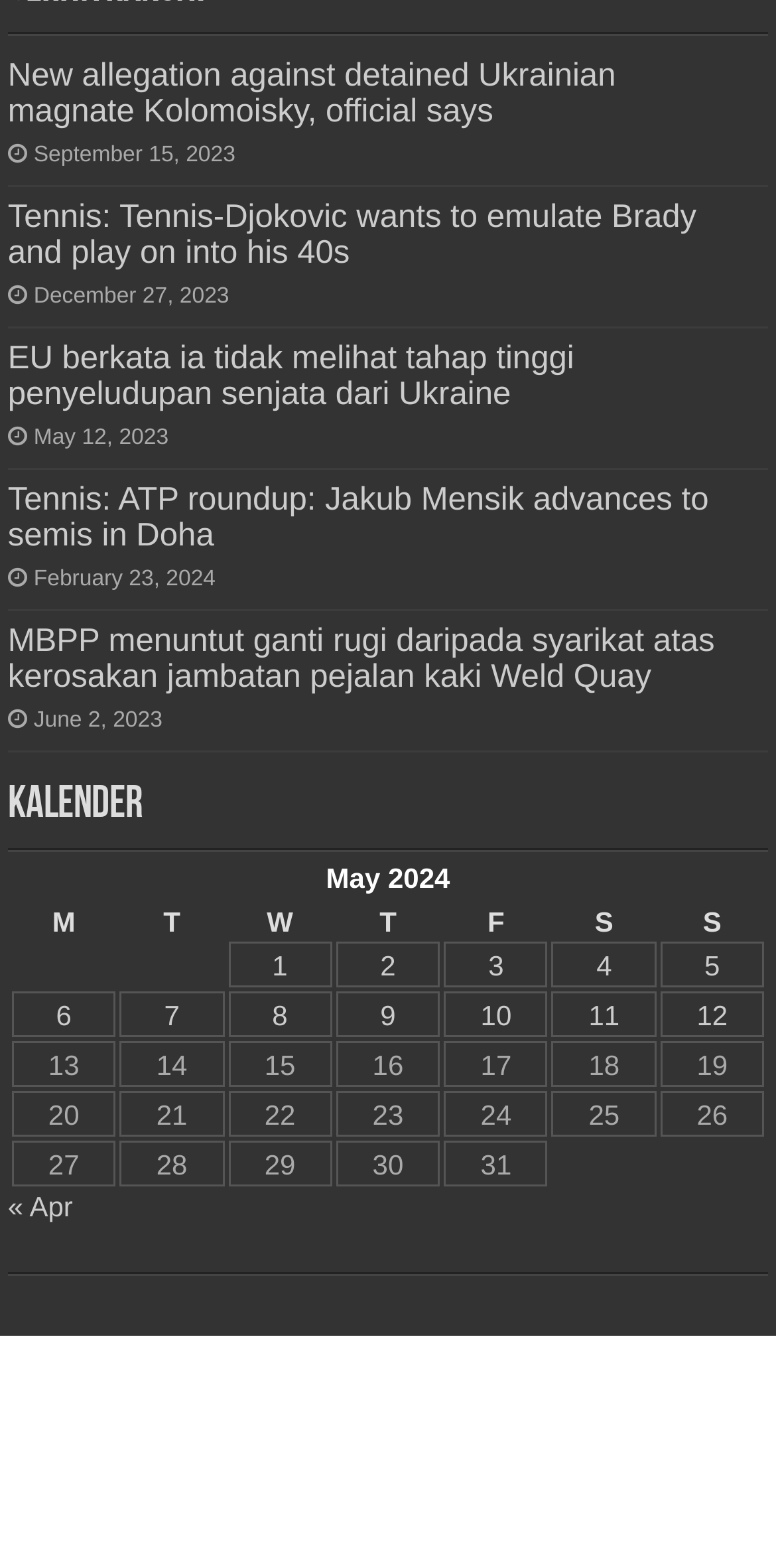Can you look at the image and give a comprehensive answer to the question:
How many news articles are listed?

I counted the number of heading elements with links, which represent individual news articles. There are 5 of them.